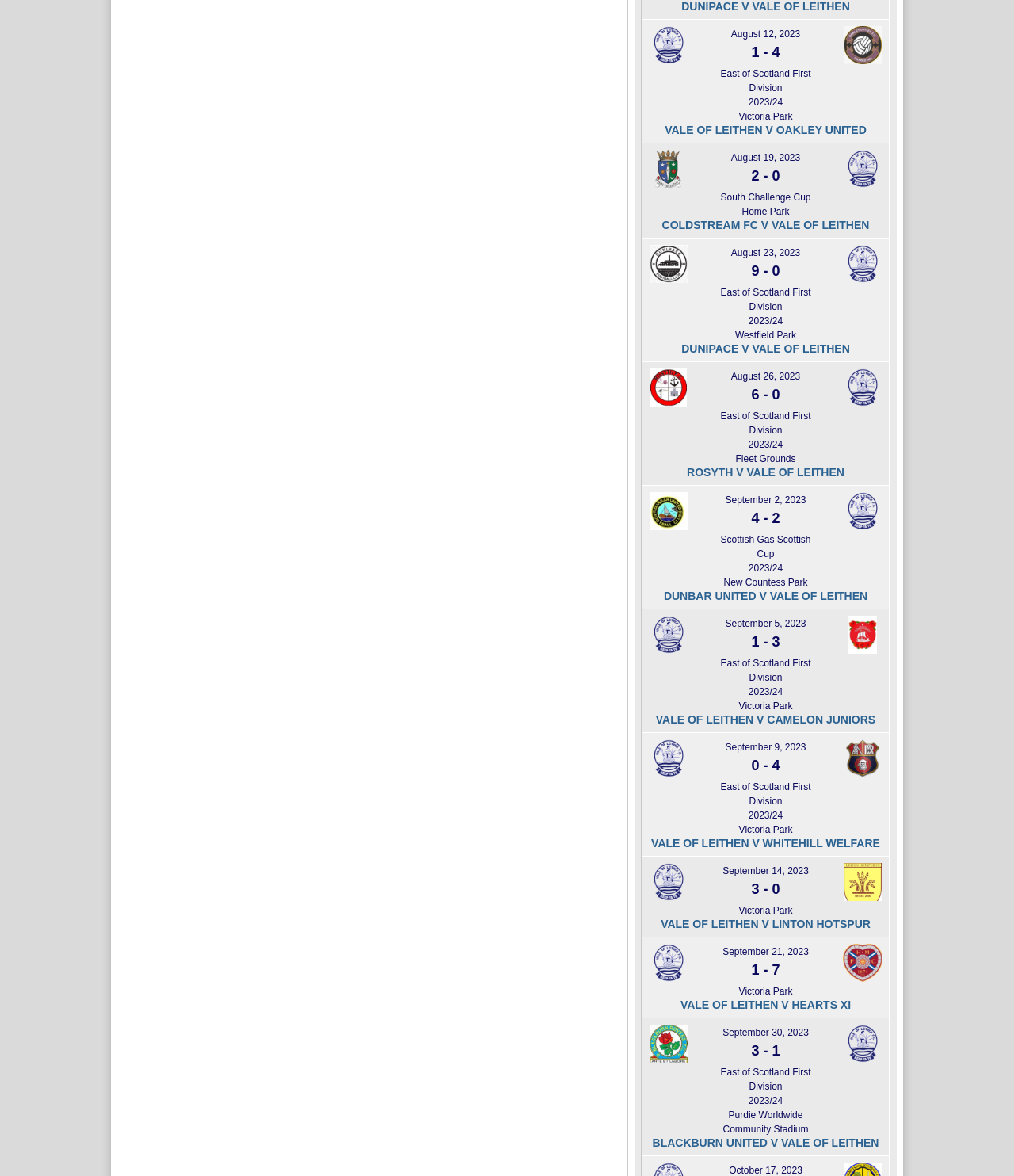Please specify the bounding box coordinates of the clickable region to carry out the following instruction: "go to Dunipace V Vale of Leithen". The coordinates should be four float numbers between 0 and 1, in the format [left, top, right, bottom].

[0.672, 0.0, 0.838, 0.011]